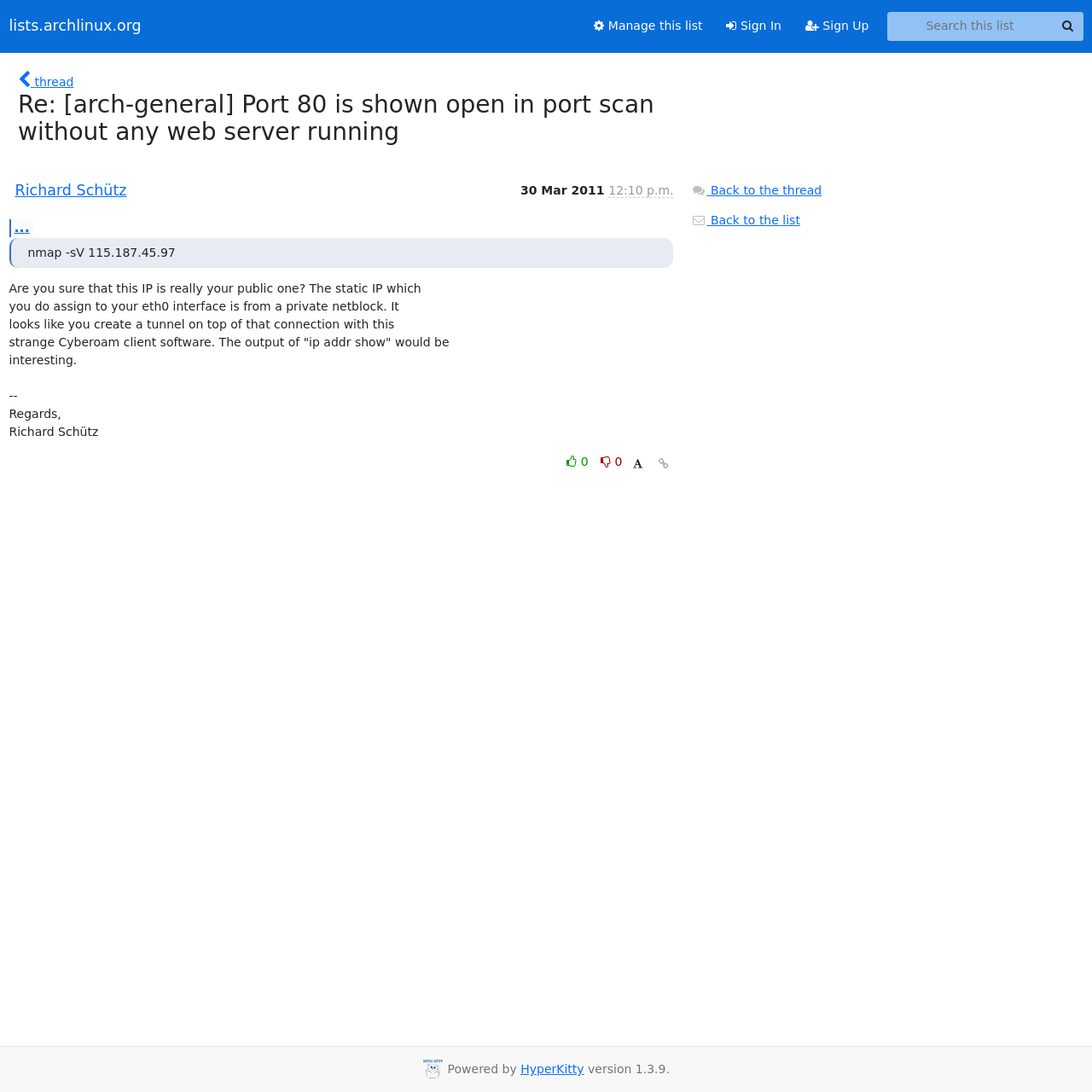Given the element description, predict the bounding box coordinates in the format (top-left x, top-left y, bottom-right x, bottom-right y). Make sure all values are between 0 and 1. Here is the element description: Chinese

None